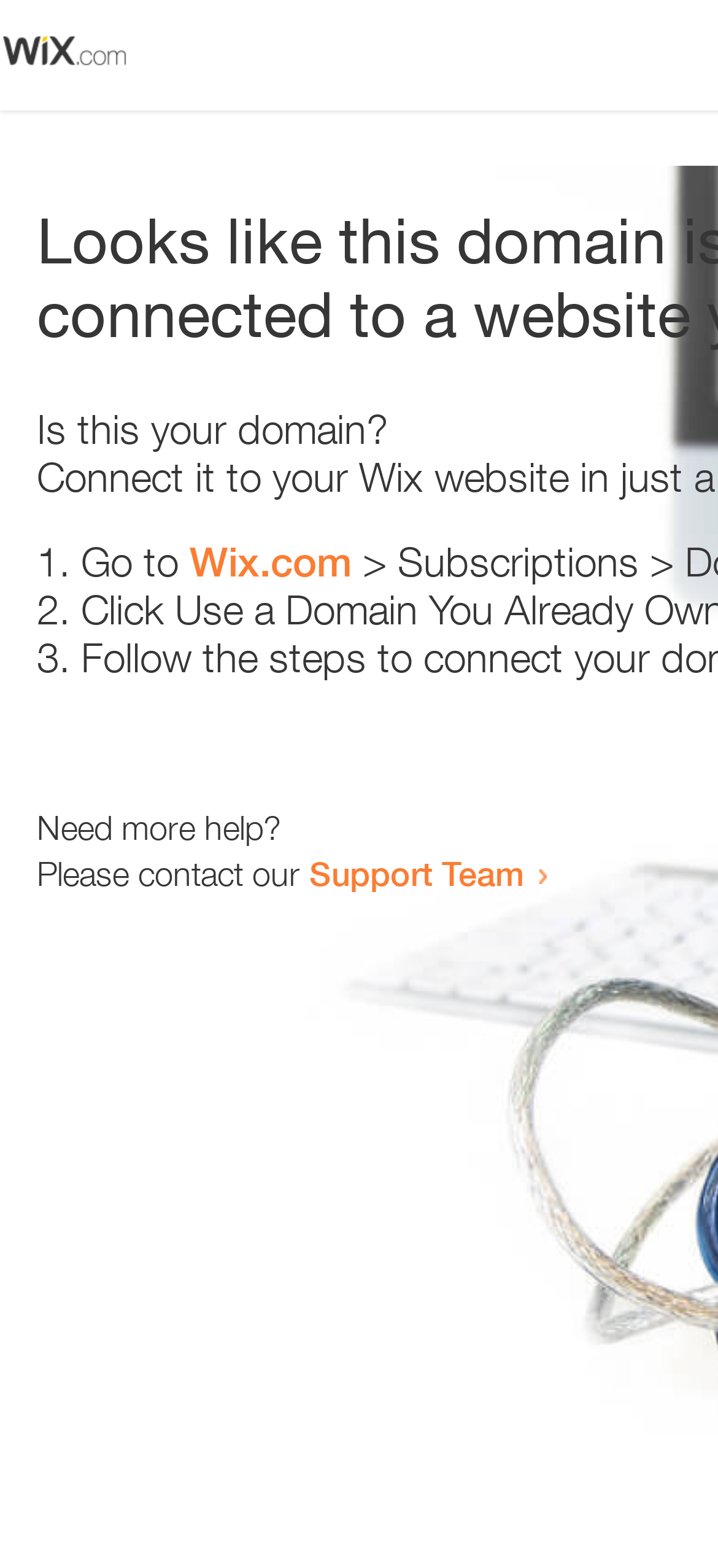What is the support team's contact method?
Refer to the image and provide a concise answer in one word or phrase.

link